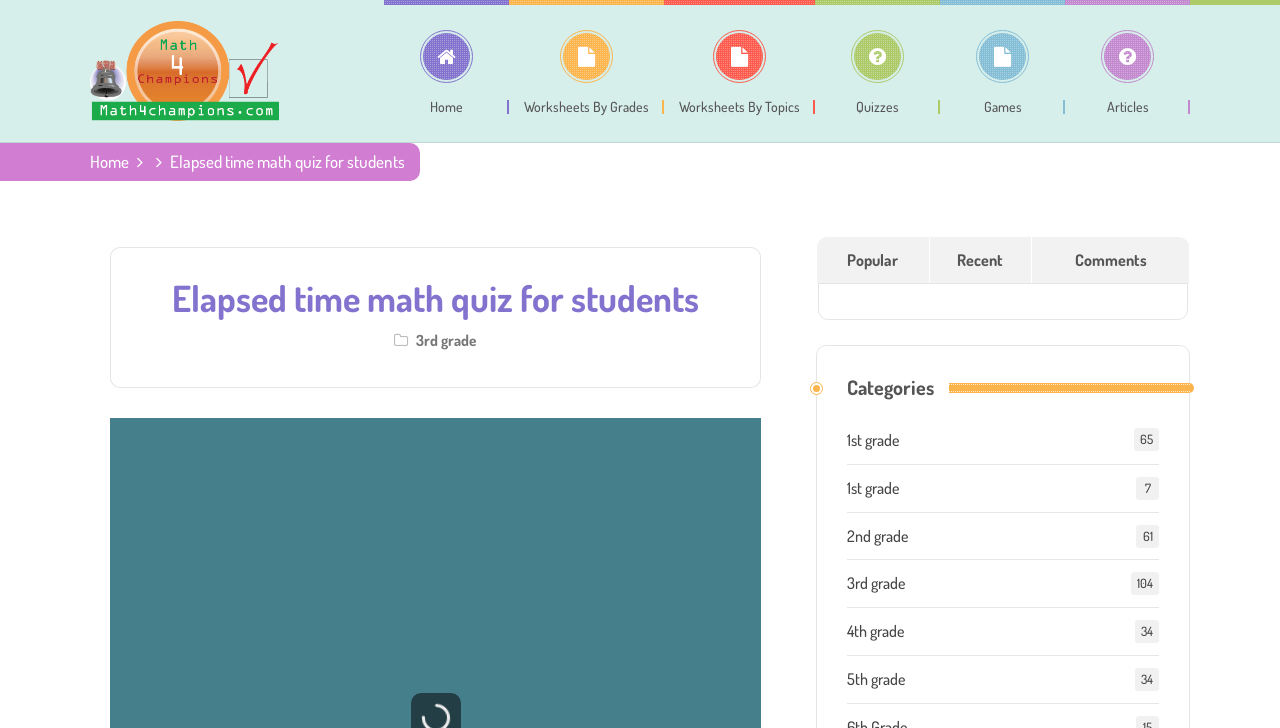What are the different grade levels available for math quizzes?
Give a detailed explanation using the information visible in the image.

By examining the links on the webpage, we can see that there are options for 1st grade, 2nd grade, 3rd grade, 4th grade, and 5th grade math quizzes.